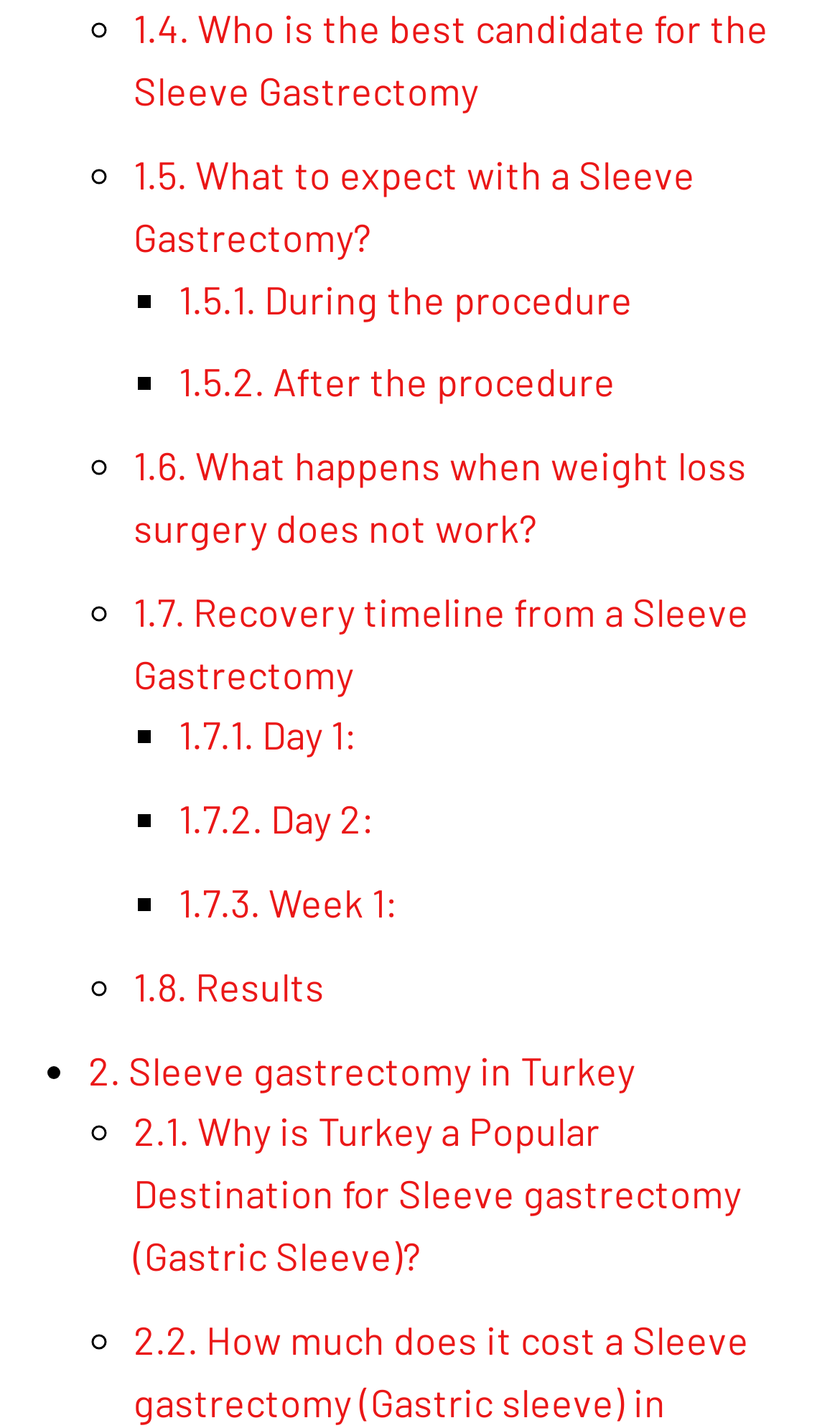Show the bounding box coordinates for the element that needs to be clicked to execute the following instruction: "Explore 'Why is Turkey a Popular Destination for Sleeve gastrectomy (Gastric Sleeve)?'". Provide the coordinates in the form of four float numbers between 0 and 1, i.e., [left, top, right, bottom].

[0.159, 0.776, 0.882, 0.896]